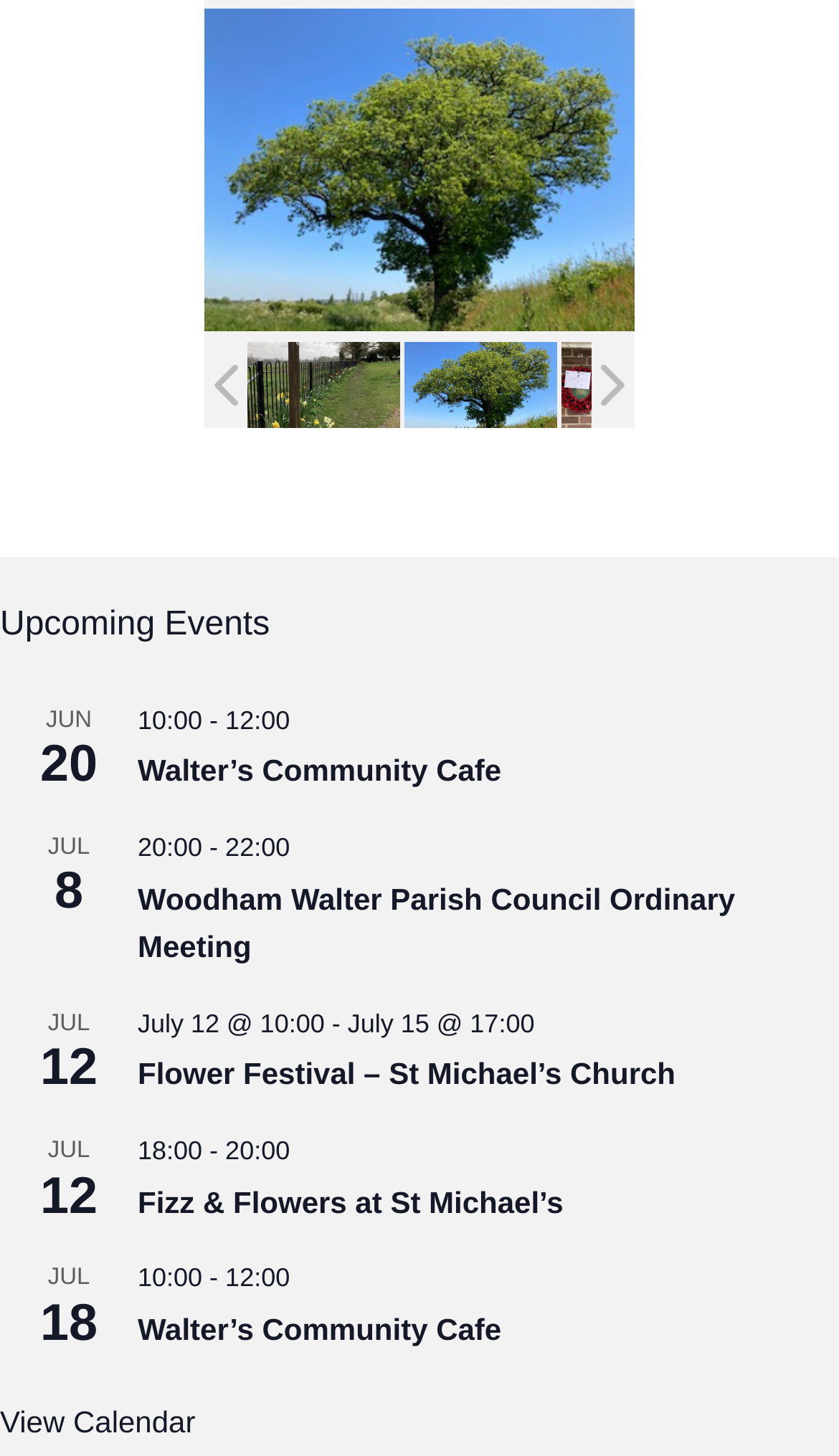How many events are listed on the webpage?
Using the image as a reference, answer the question with a short word or phrase.

6